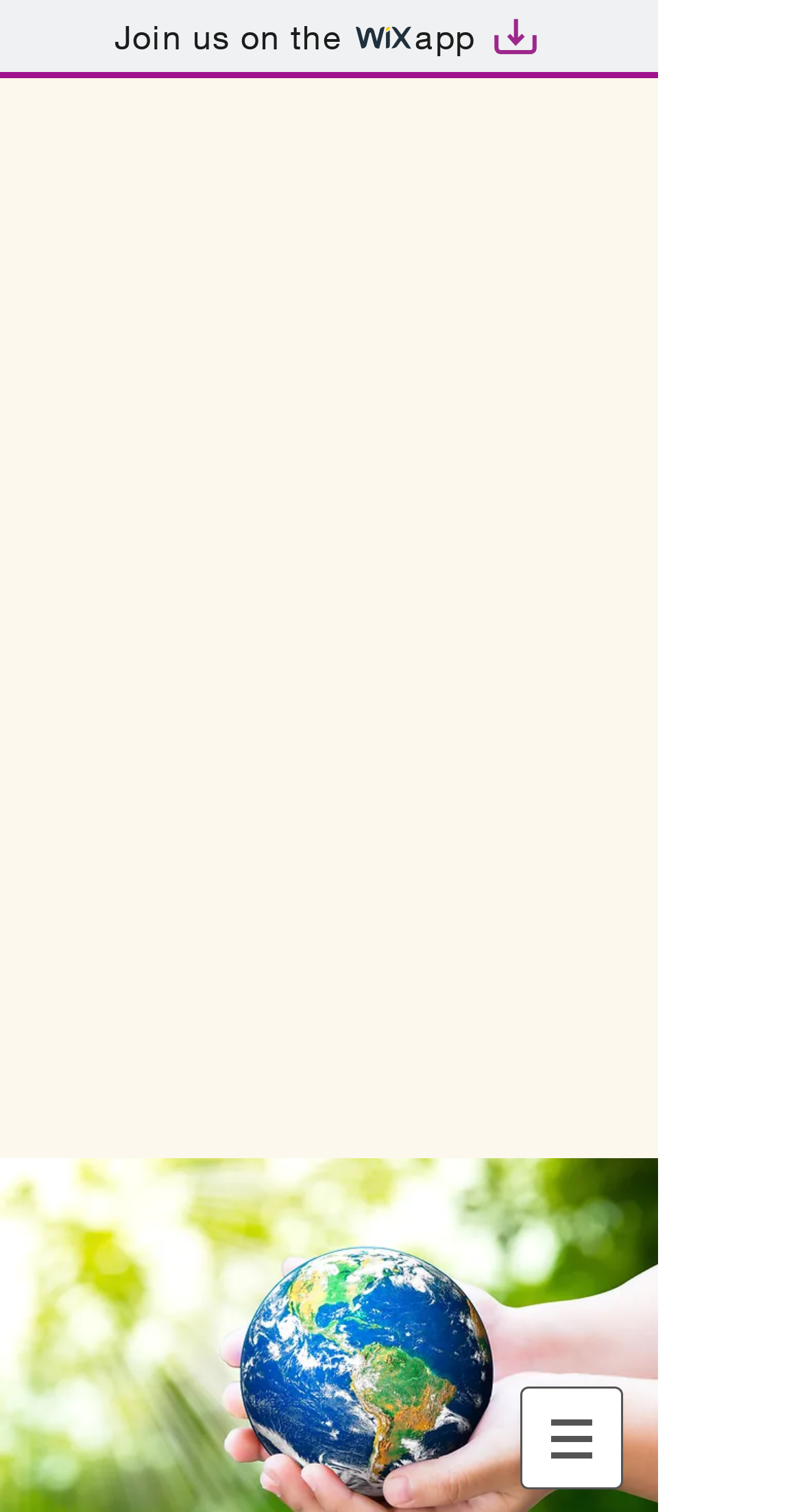Bounding box coordinates are to be given in the format (top-left x, top-left y, bottom-right x, bottom-right y). All values must be floating point numbers between 0 and 1. Provide the bounding box coordinate for the UI element described as: Join us on the app

[0.0, 0.0, 0.821, 0.052]